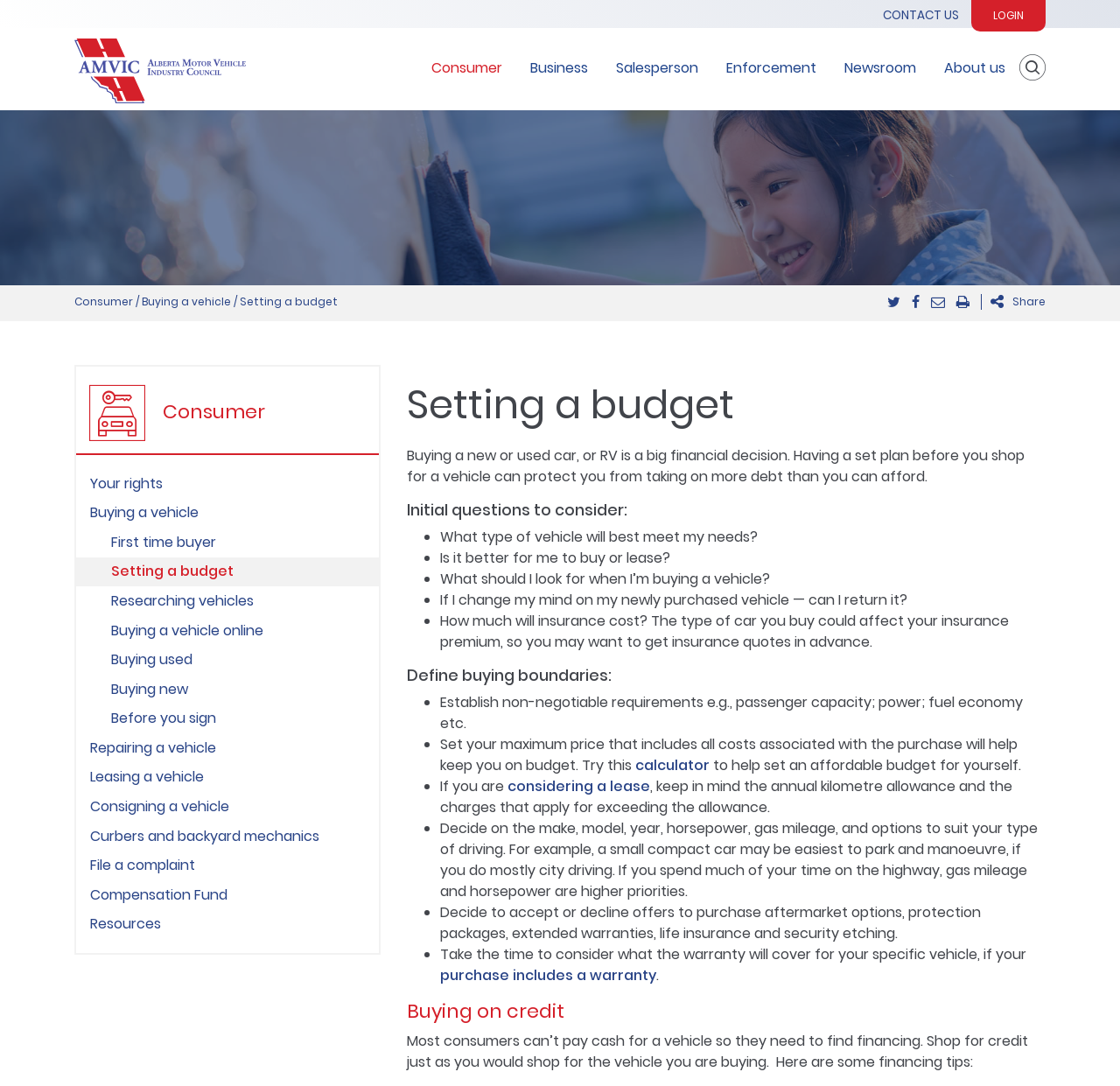What is the purpose of considering the annual kilometre allowance?
Answer briefly with a single word or phrase based on the image.

For leasing